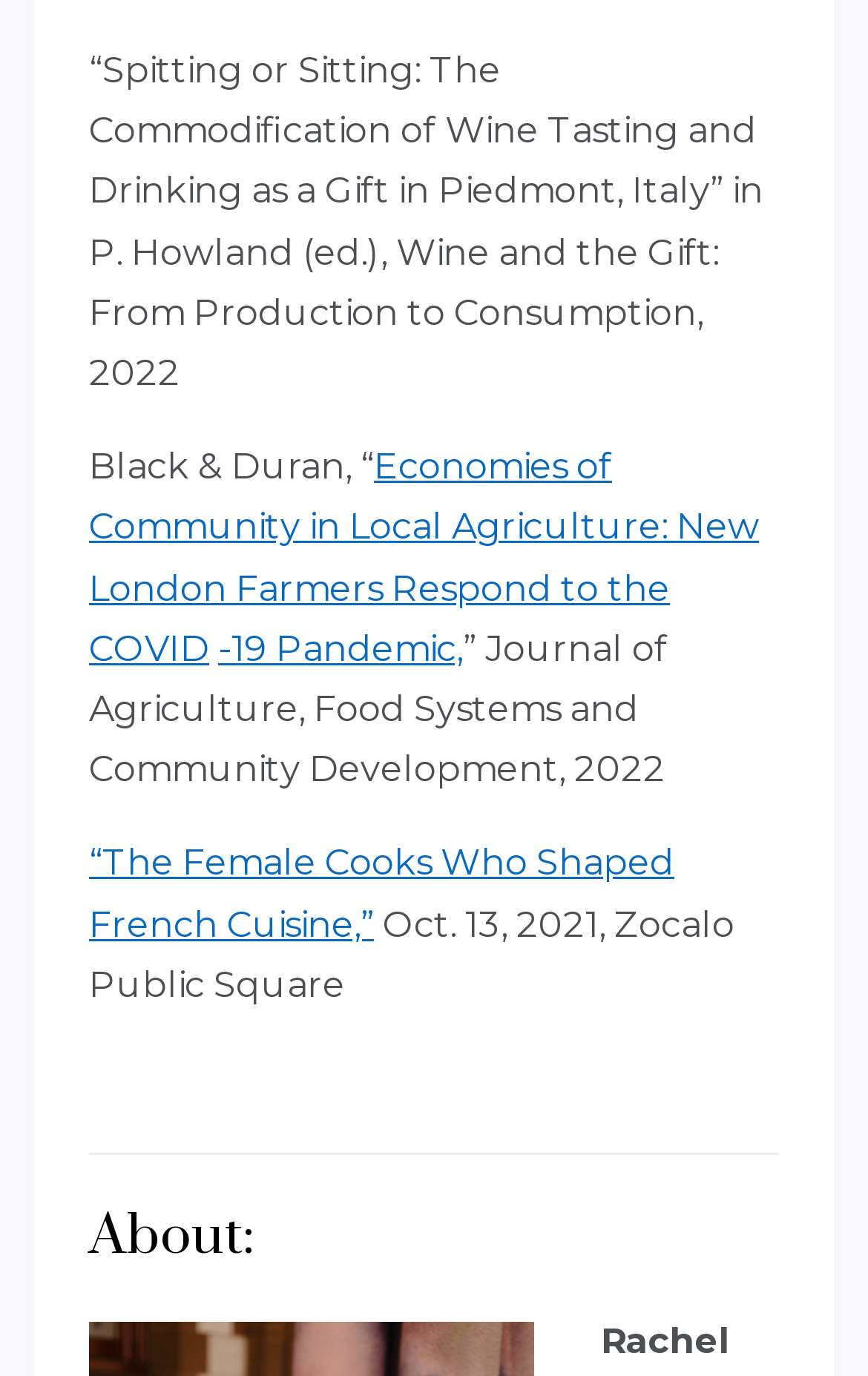Answer the question below using just one word or a short phrase: 
What is the orientation of the separator?

horizontal